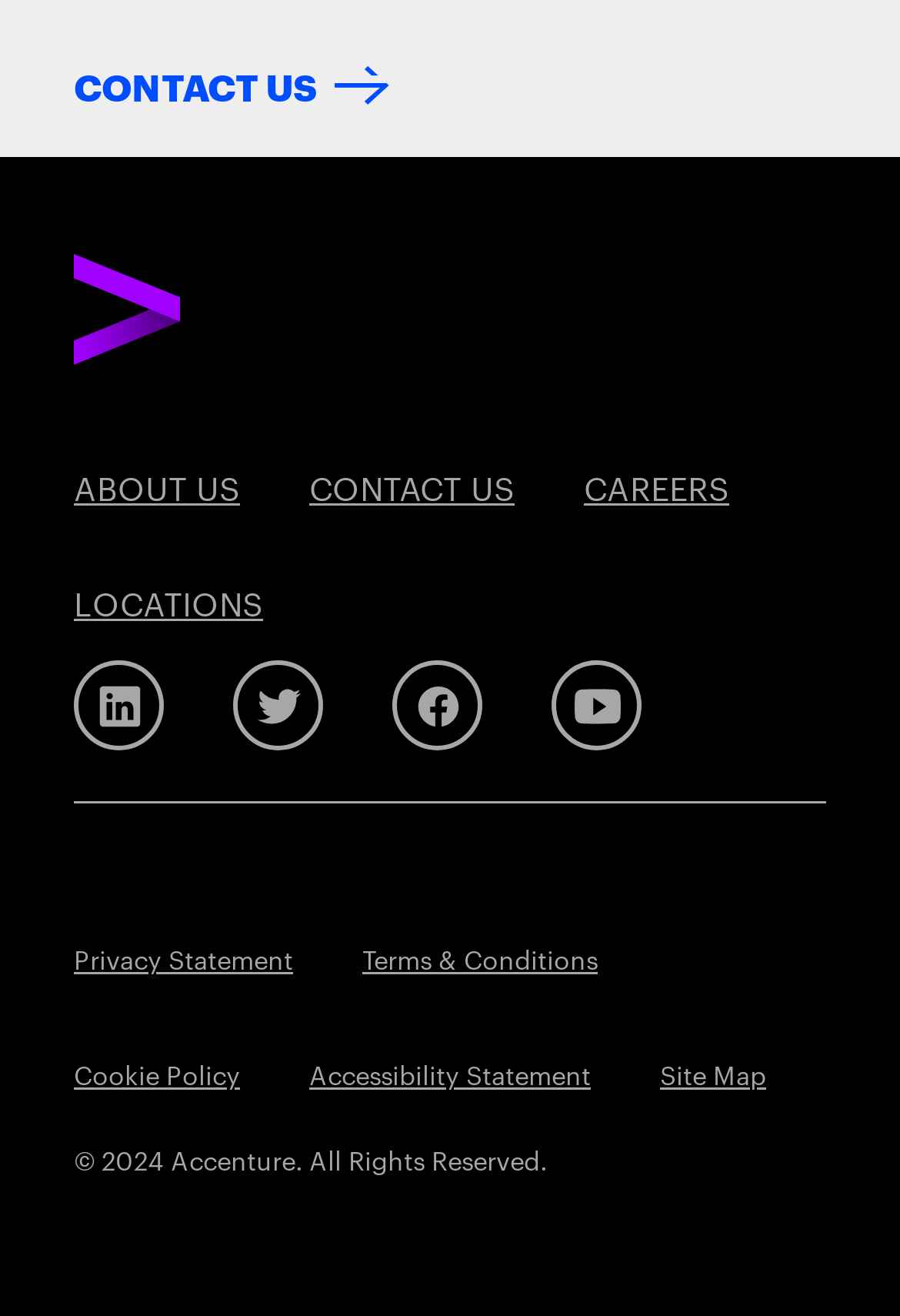What is the copyright year?
Based on the content of the image, thoroughly explain and answer the question.

I looked for the copyright information at the bottom of the webpage and found the text '© 2024 Accenture. All Rights Reserved.' The year mentioned is 2024, which is the copyright year.